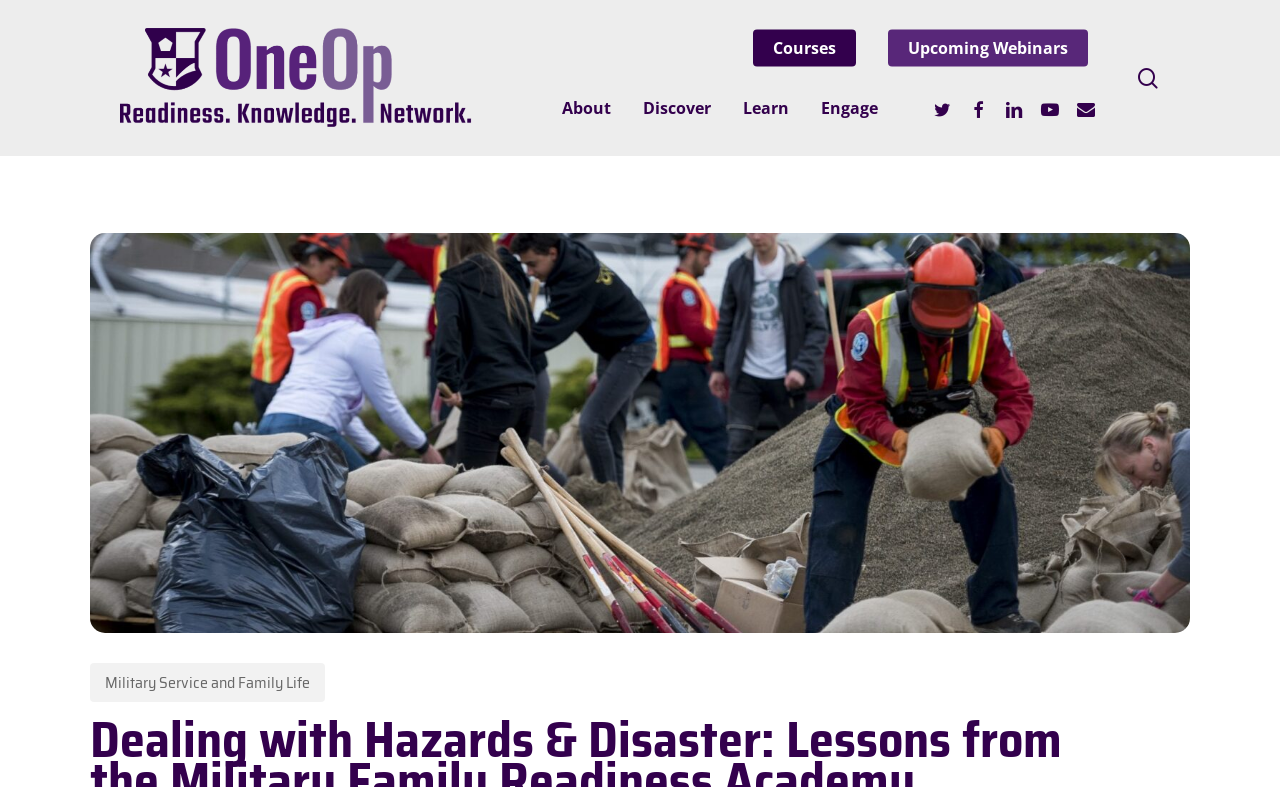Summarize the webpage in an elaborate manner.

The webpage is about dealing with hazards and disasters, with a focus on lessons from the Military Family Readiness Academy. At the top left, there is a search bar with a textbox labeled "Search" and a hint text "Hit enter to search or ESC to close". To the right of the search bar, there is a "Close Search" link. 

Below the search bar, there is a logo of OneOp, which is also a link. To the right of the logo, there are several links, including "Courses", "Upcoming Webinars", and social media links such as Twitter, Facebook, LinkedIn, and YouTube. 

In the middle of the page, there are four sections labeled "About", "Discover", "Learn", and "Engage", which are likely navigation links. 

At the top right, there is another search link. Below the navigation links, there is a prominent image related to disaster preparedness, taking up most of the page's width. 

At the bottom left, there is a link to "Military Service and Family Life".